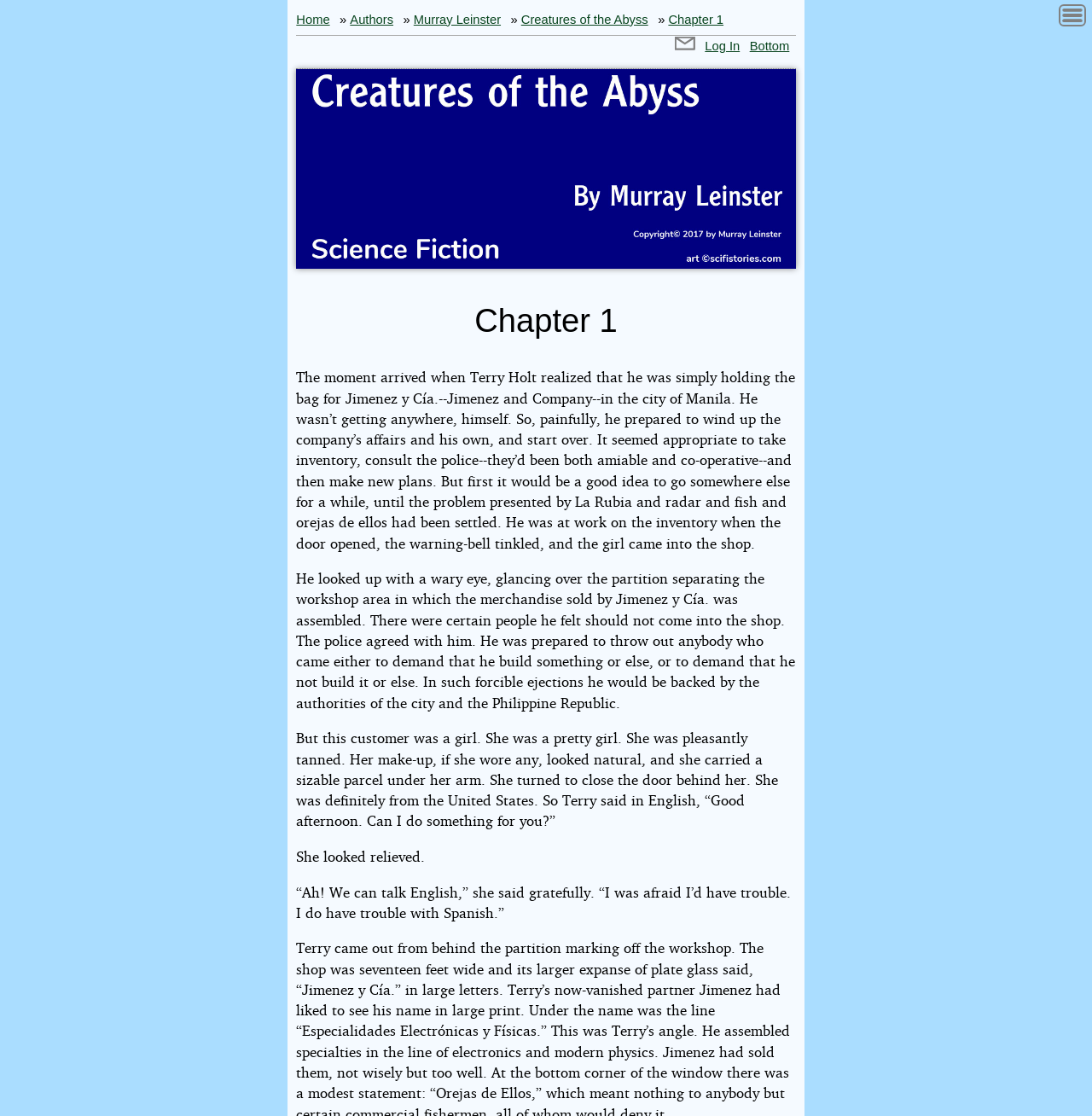What is the title of the chapter being read?
Based on the image, give a one-word or short phrase answer.

Chapter 1